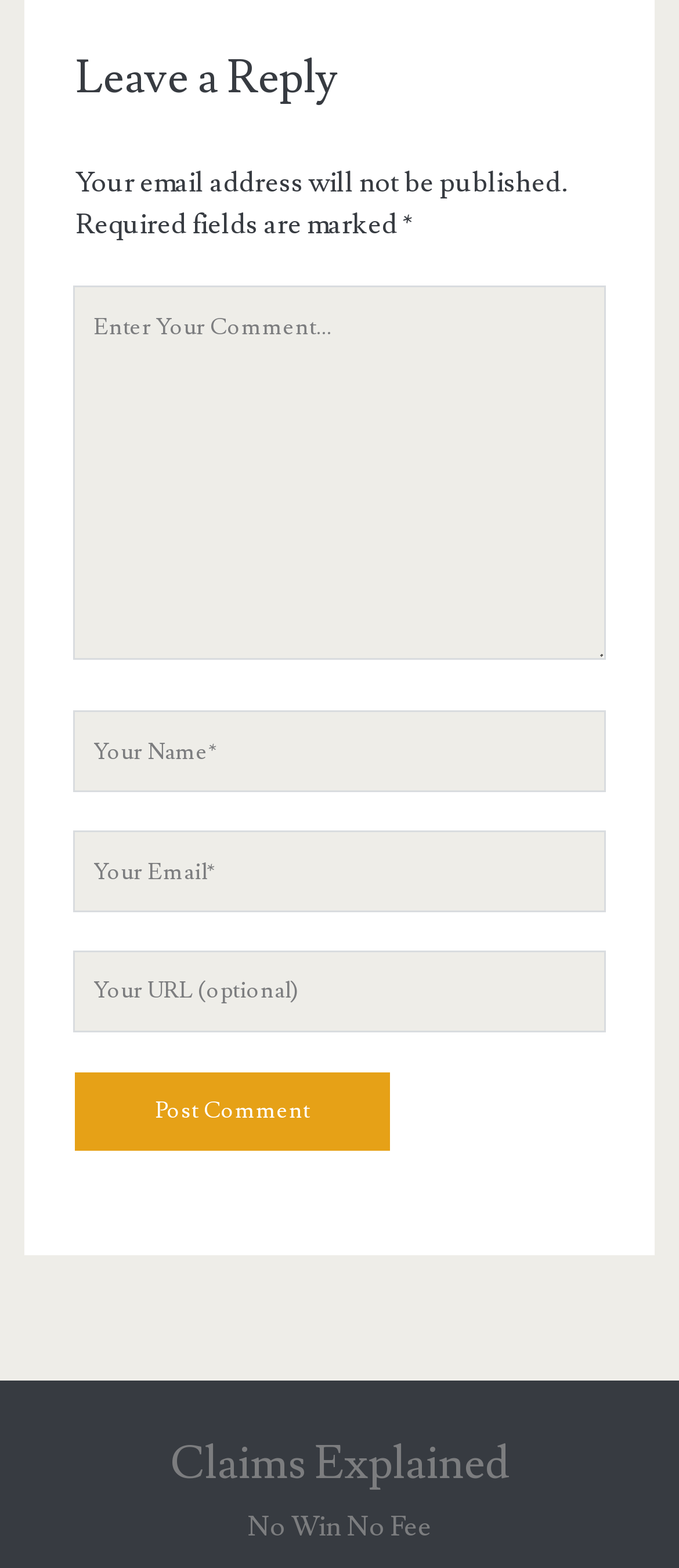What is the function of the 'Post Comment' button?
Using the information from the image, answer the question thoroughly.

The 'Post Comment' button is located below the textboxes, and its position and label suggest that it is used to submit the comment information entered in the textboxes.